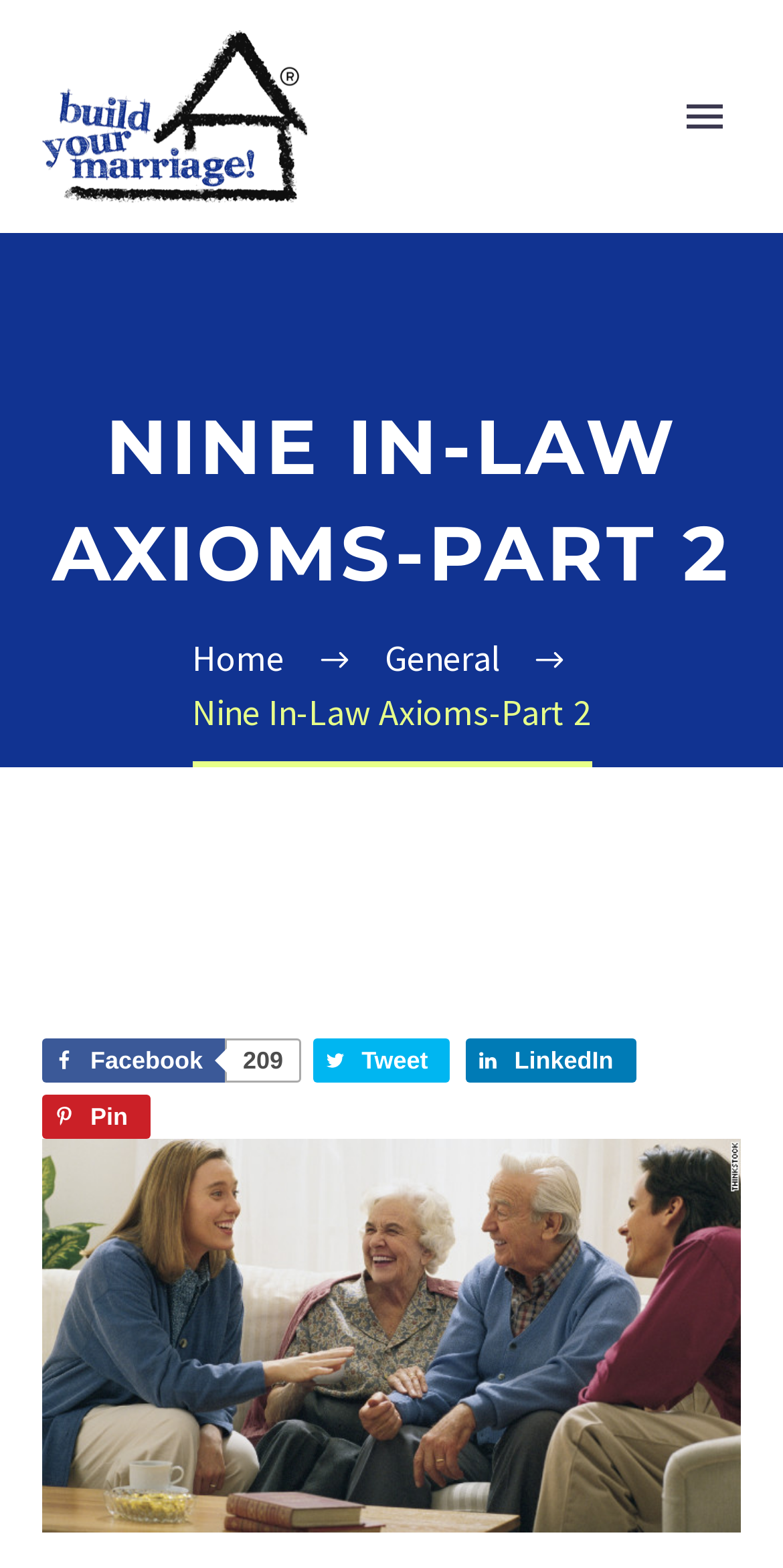Locate the bounding box coordinates of the area that needs to be clicked to fulfill the following instruction: "Go to 'About' page". The coordinates should be in the format of four float numbers between 0 and 1, namely [left, top, right, bottom].

[0.431, 0.097, 0.626, 0.136]